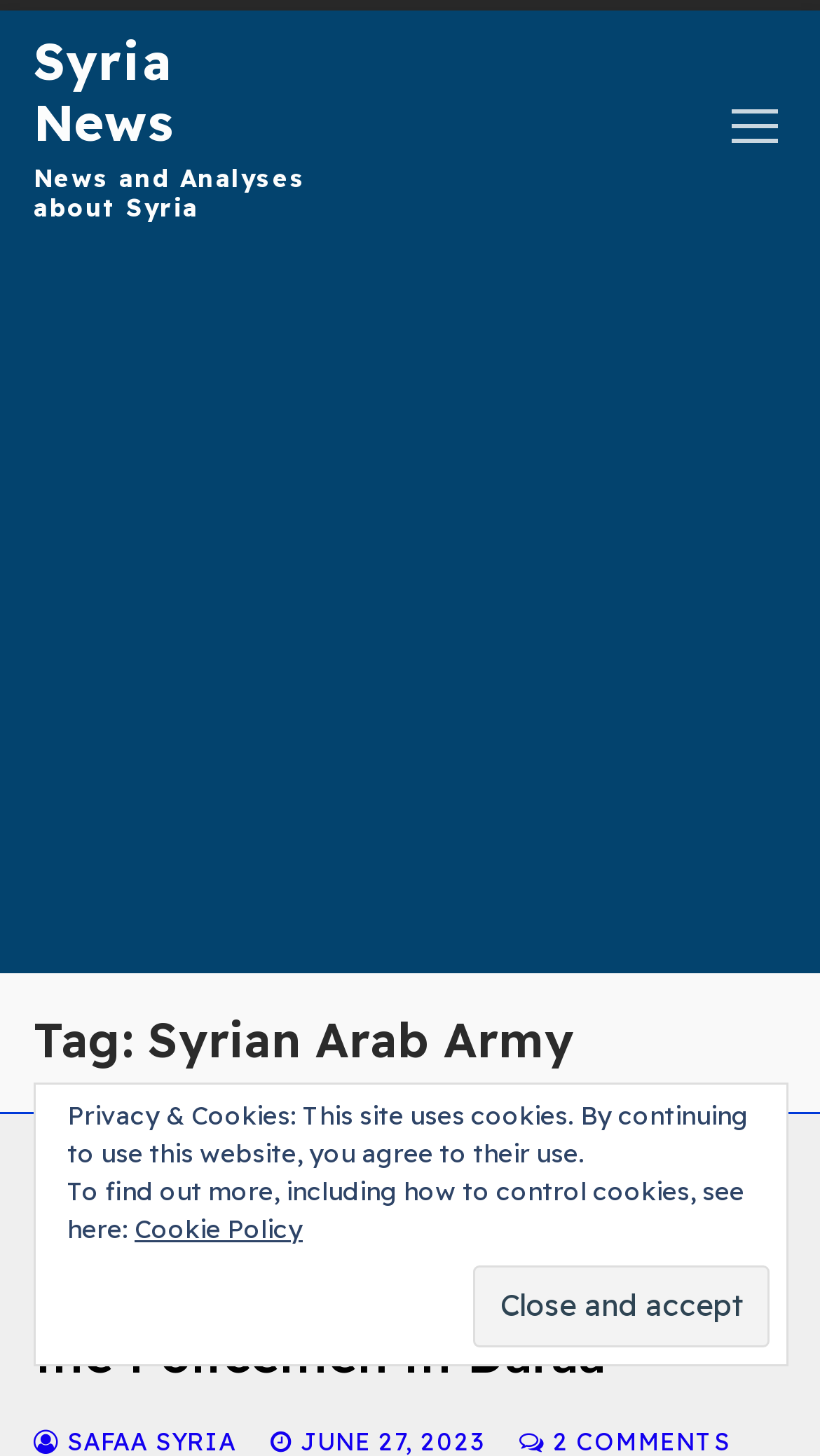What is the topic of the specific news article?
Answer the question using a single word or phrase, according to the image.

ISIS